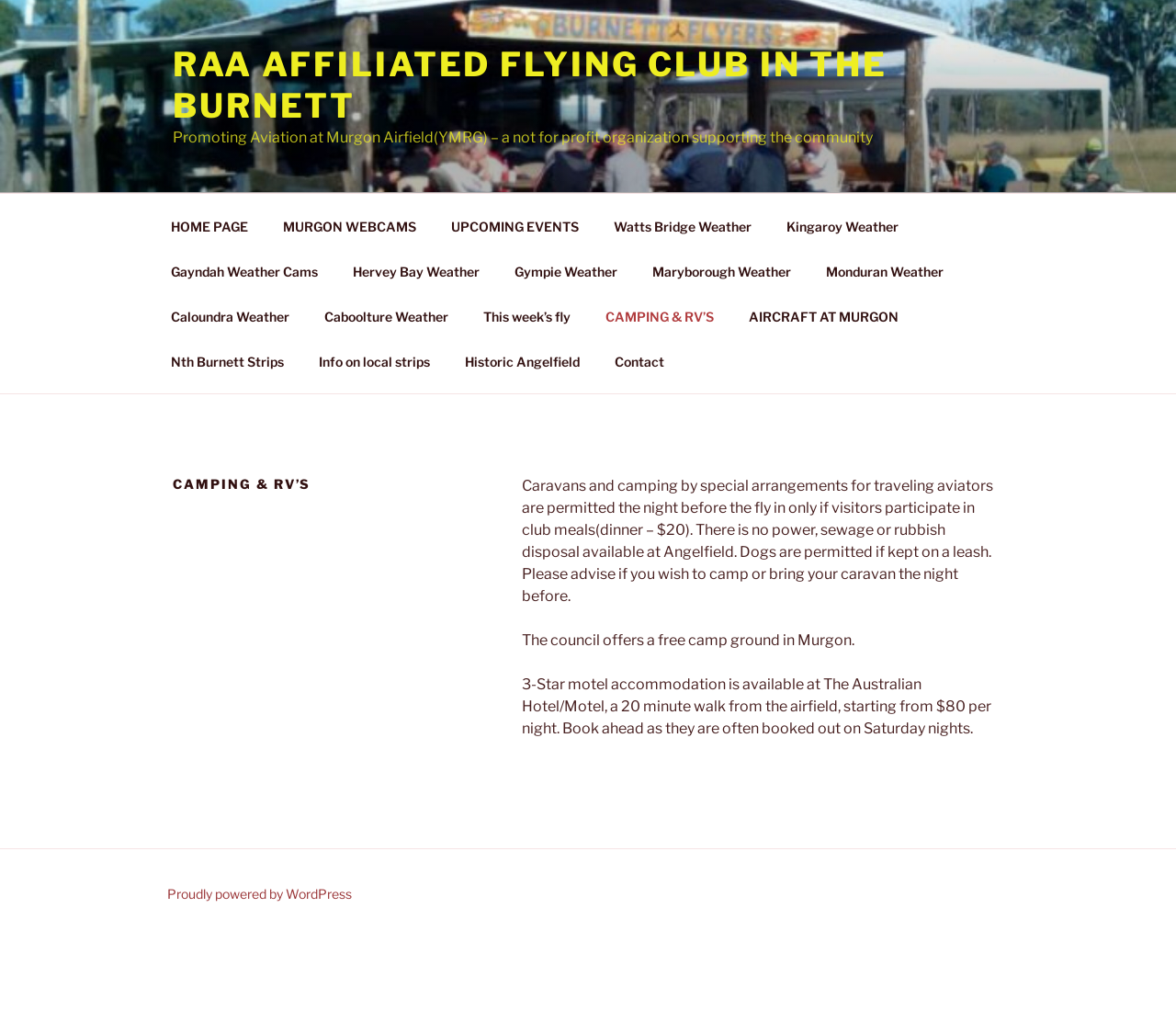Please determine the bounding box of the UI element that matches this description: Historic Angelfield. The coordinates should be given as (top-left x, top-left y, bottom-right x, bottom-right y), with all values between 0 and 1.

[0.381, 0.328, 0.506, 0.371]